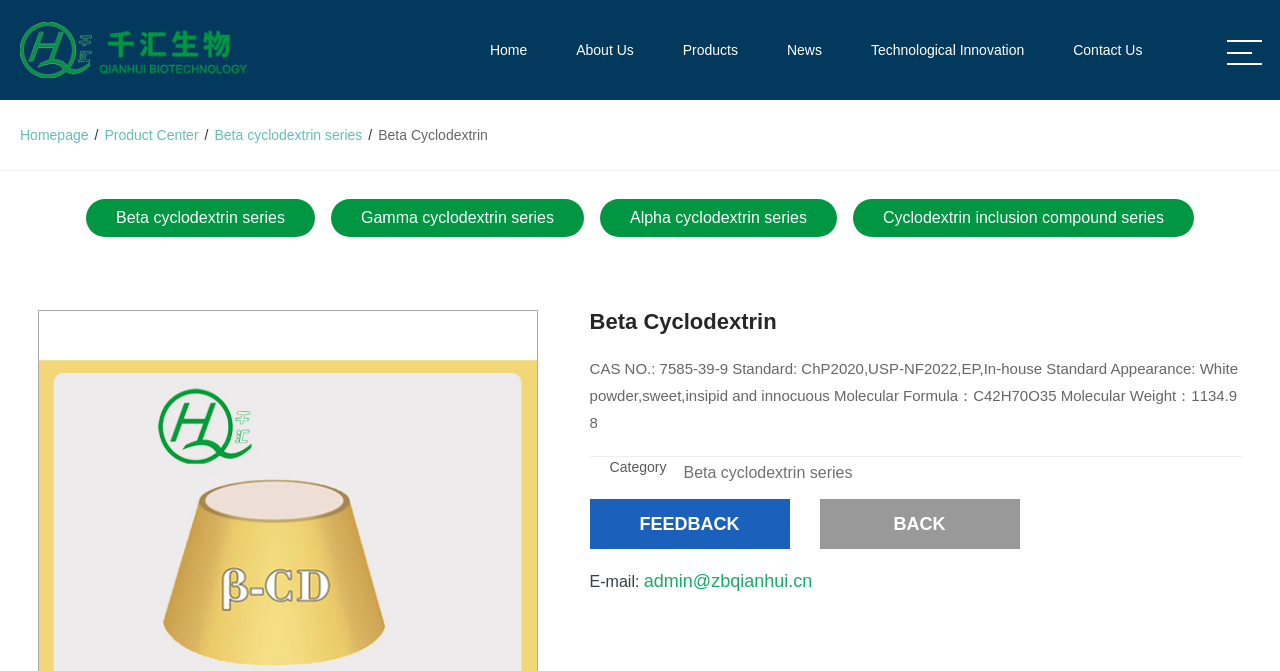Use a single word or phrase to answer the question:
What is the molecular weight of Beta Cyclodextrin?

1134.98